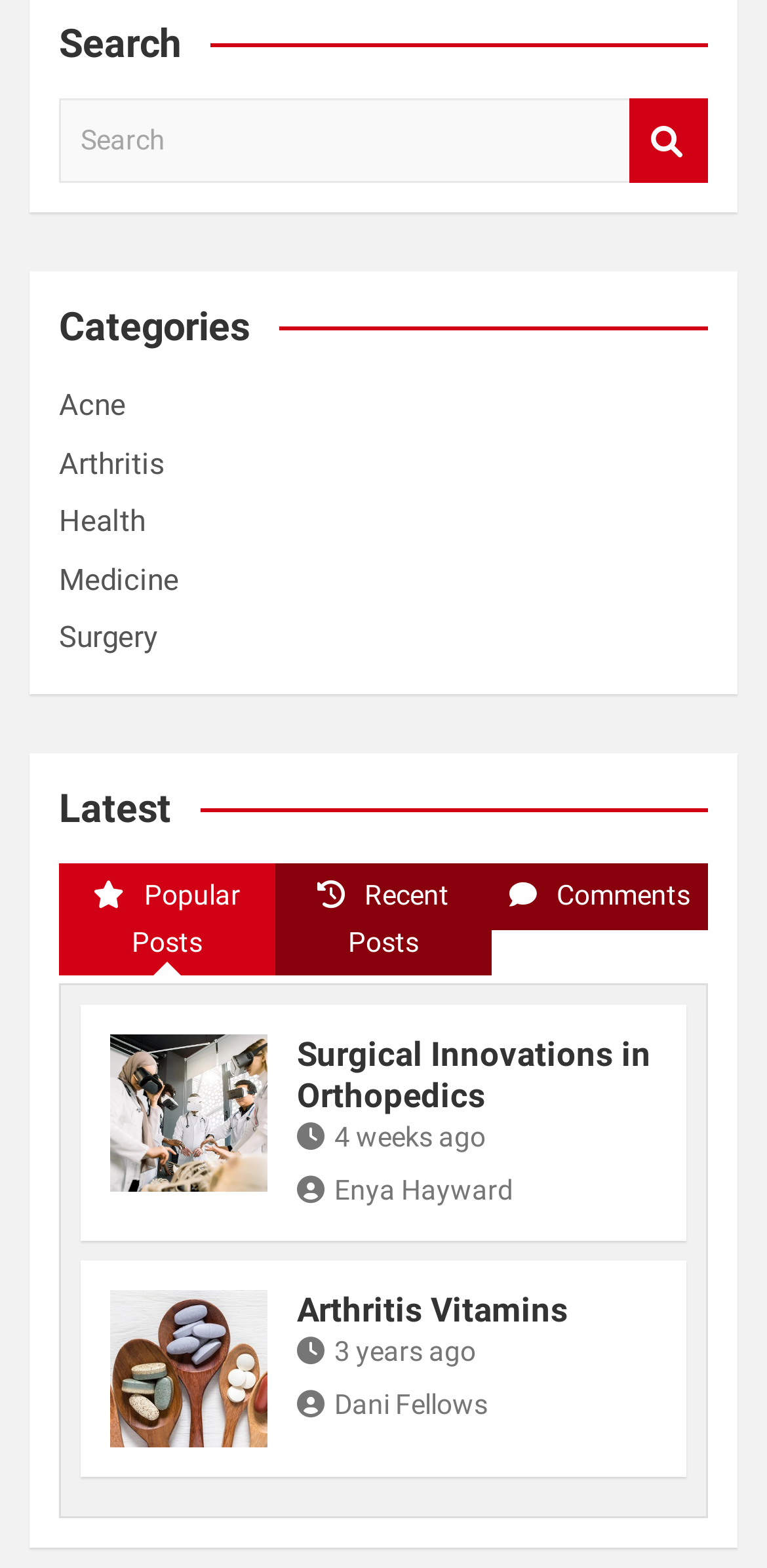Determine the bounding box coordinates of the element's region needed to click to follow the instruction: "Read Popular Posts". Provide these coordinates as four float numbers between 0 and 1, formatted as [left, top, right, bottom].

[0.077, 0.55, 0.359, 0.623]